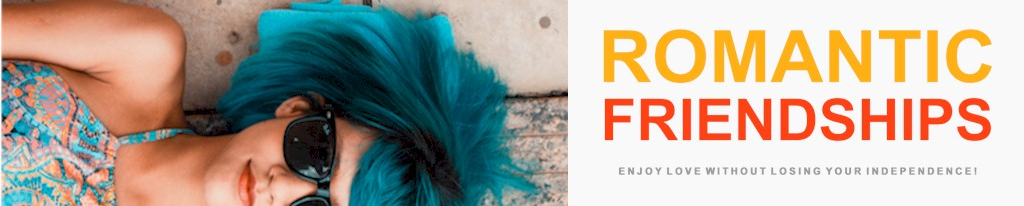Offer a detailed narrative of the scene depicted in the image.

The image prominently features a woman with striking blue hair, comfortably reclined on a textured surface. She is wearing sunglasses and a vibrant, patterned top, exuding a relaxed yet stylish vibe. To the right, the words "ROMANTIC FRIENDSHIPS" are boldly displayed in a warm orange and yellow gradient, emphasizing the theme of loving without compromising independence. Below the title, a tagline reads, "ENJOY LOVE WITHOUT LOSING YOUR INDEPENDENCE!" This visual composition invites viewers to explore the concept of maintaining personal freedom while engaging in romantic connections.